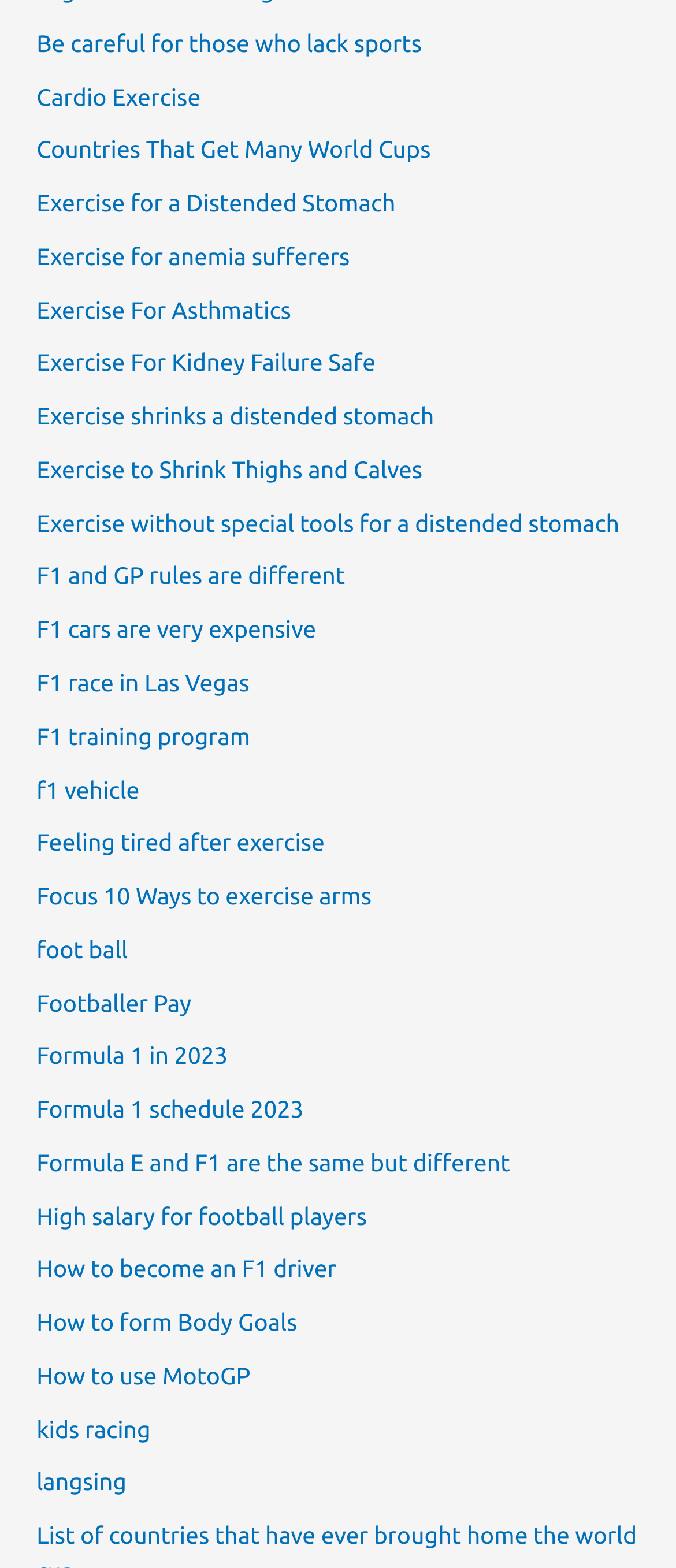Using the provided element description: "Footballer Pay", identify the bounding box coordinates. The coordinates should be four floats between 0 and 1 in the order [left, top, right, bottom].

[0.054, 0.63, 0.283, 0.648]